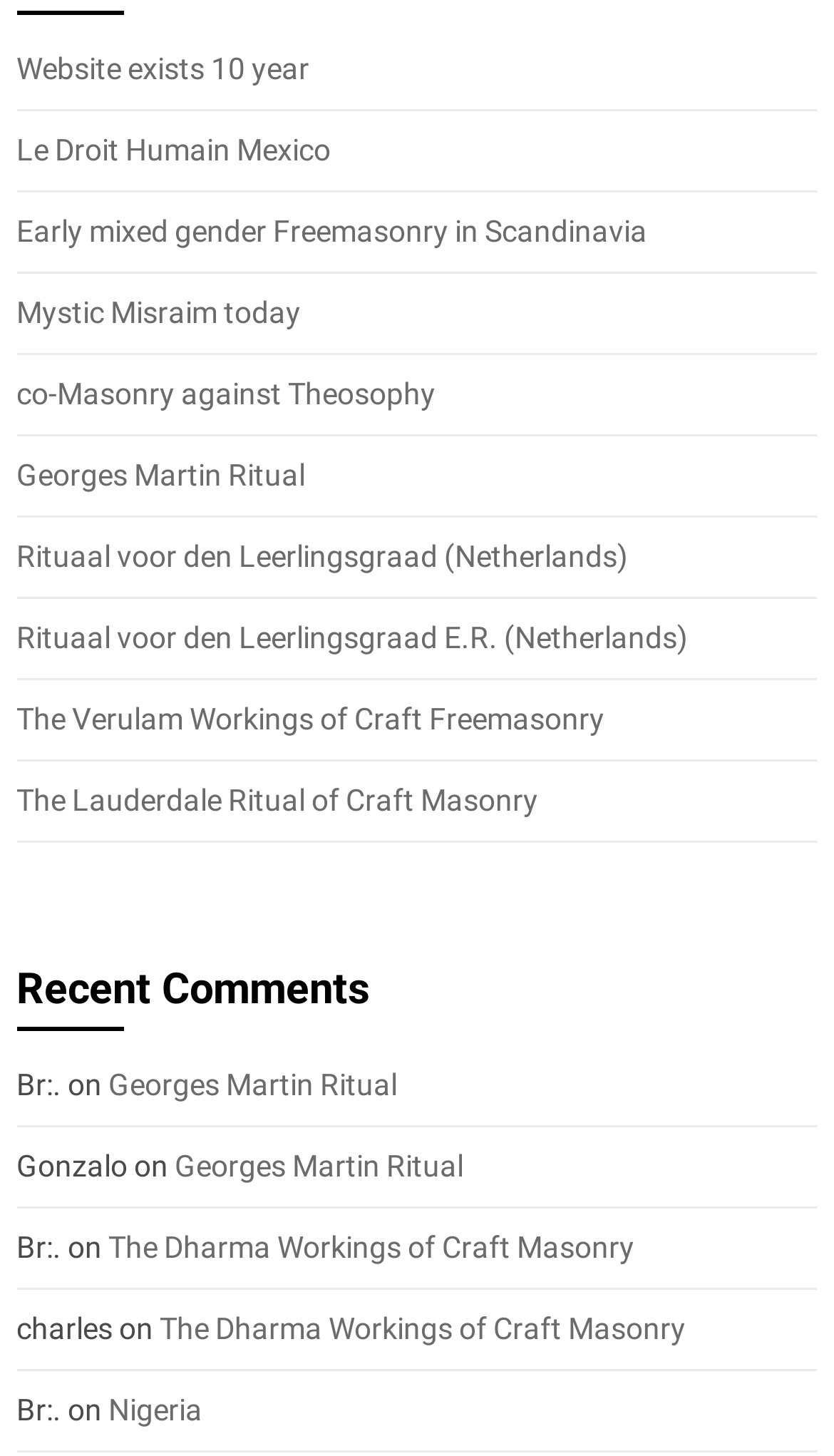Please identify the bounding box coordinates of the area that needs to be clicked to follow this instruction: "Click on 'Website exists 10 year'".

[0.02, 0.036, 0.371, 0.059]